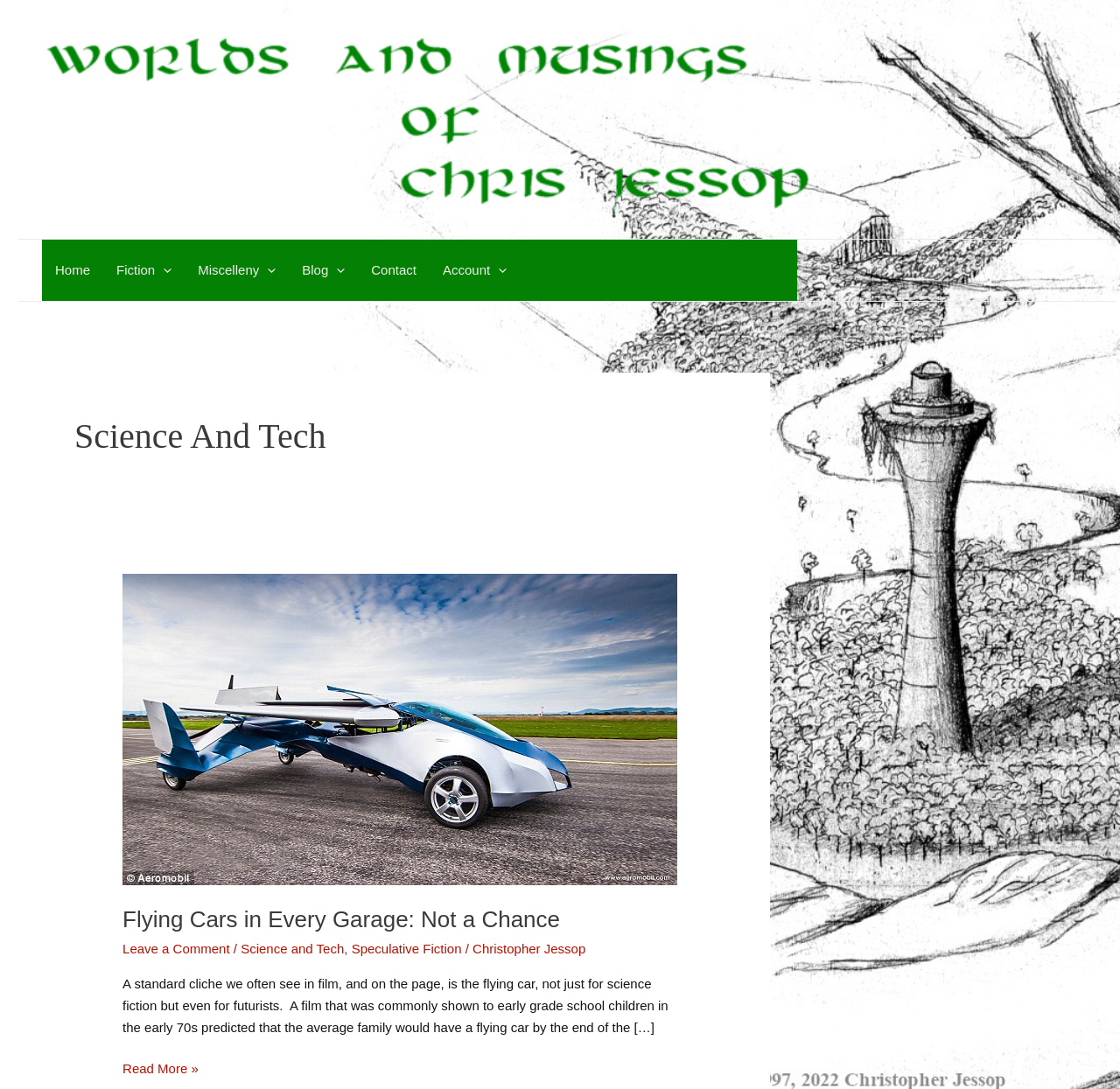Could you provide the bounding box coordinates for the portion of the screen to click to complete this instruction: "Leave a comment on the blog post"?

[0.109, 0.864, 0.205, 0.878]